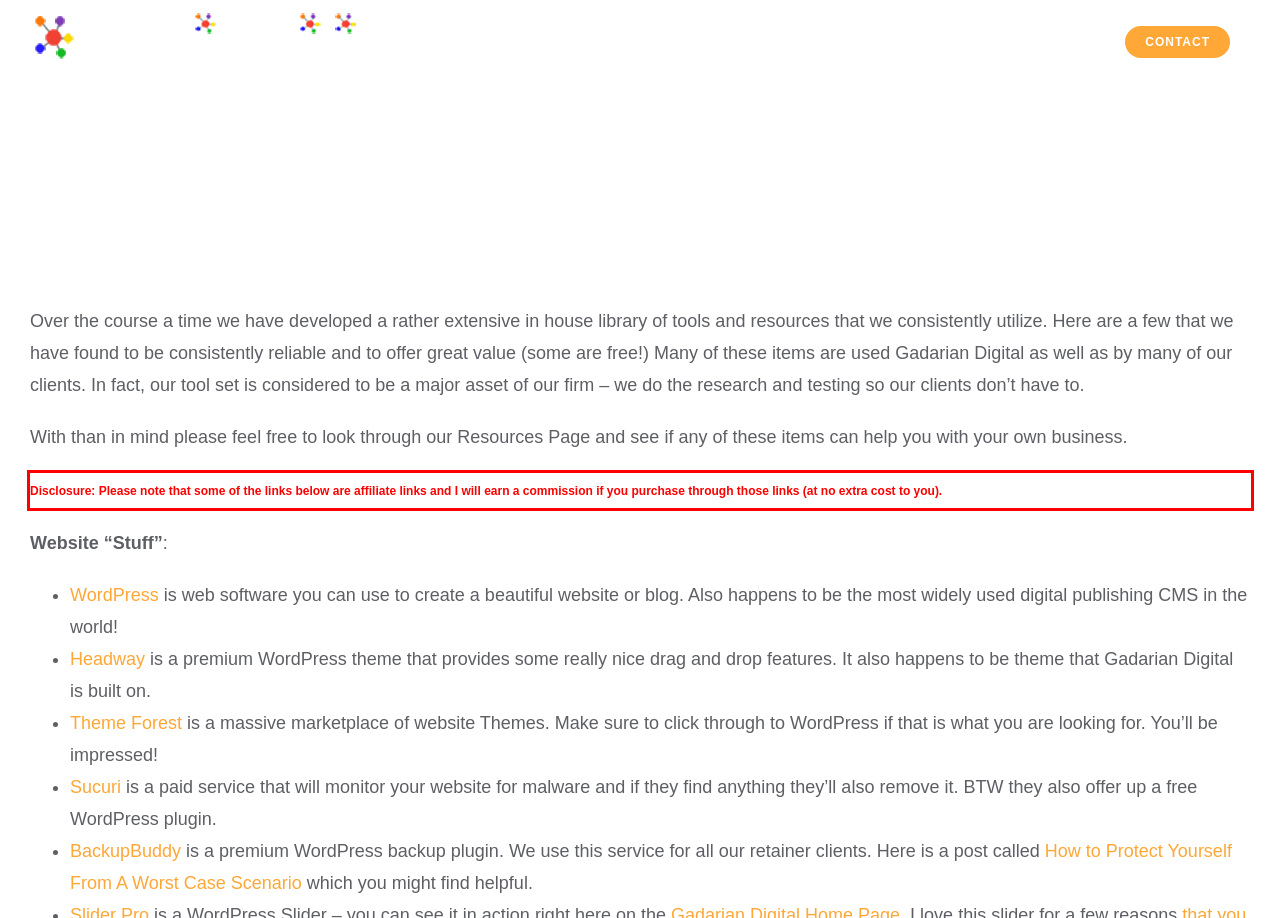You are given a webpage screenshot with a red bounding box around a UI element. Extract and generate the text inside this red bounding box.

Disclosure: Please note that some of the links below are affiliate links and I will earn a commission if you purchase through those links (at no extra cost to you).